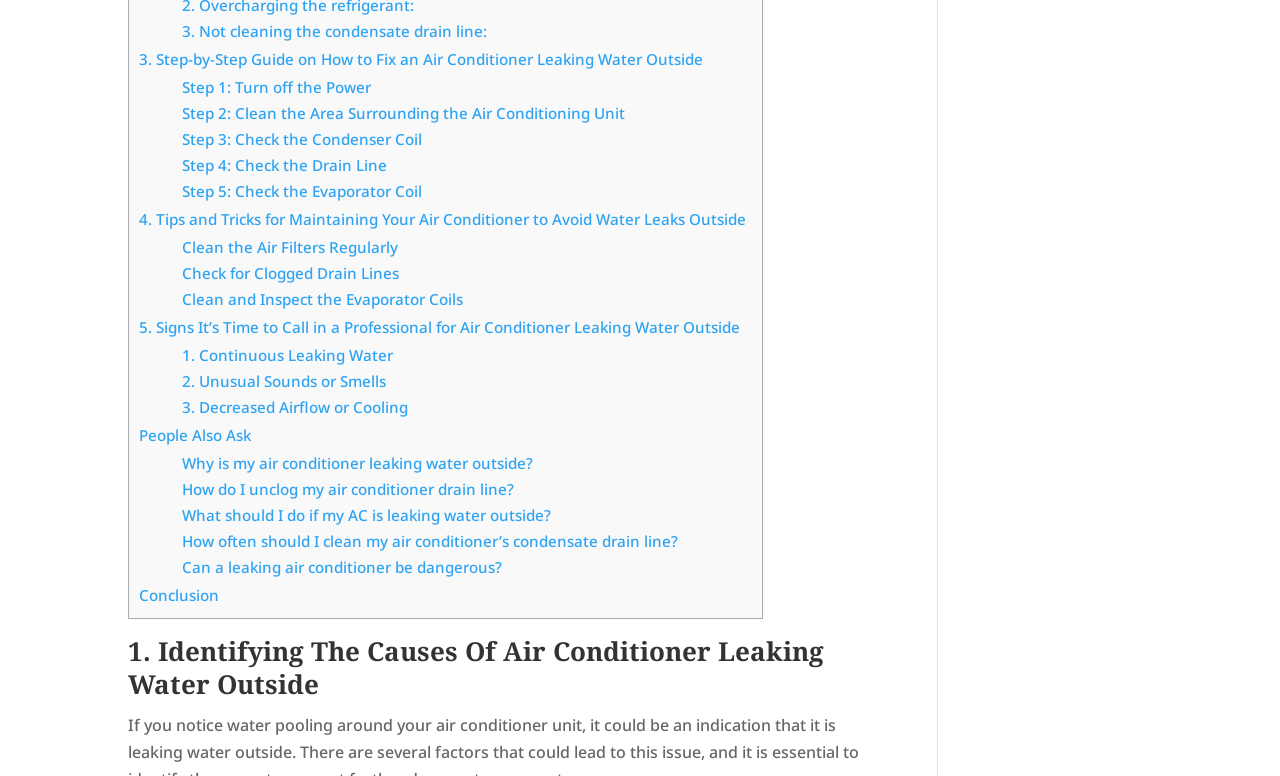Please specify the bounding box coordinates for the clickable region that will help you carry out the instruction: "Go to 'Conclusion'".

[0.109, 0.754, 0.171, 0.78]